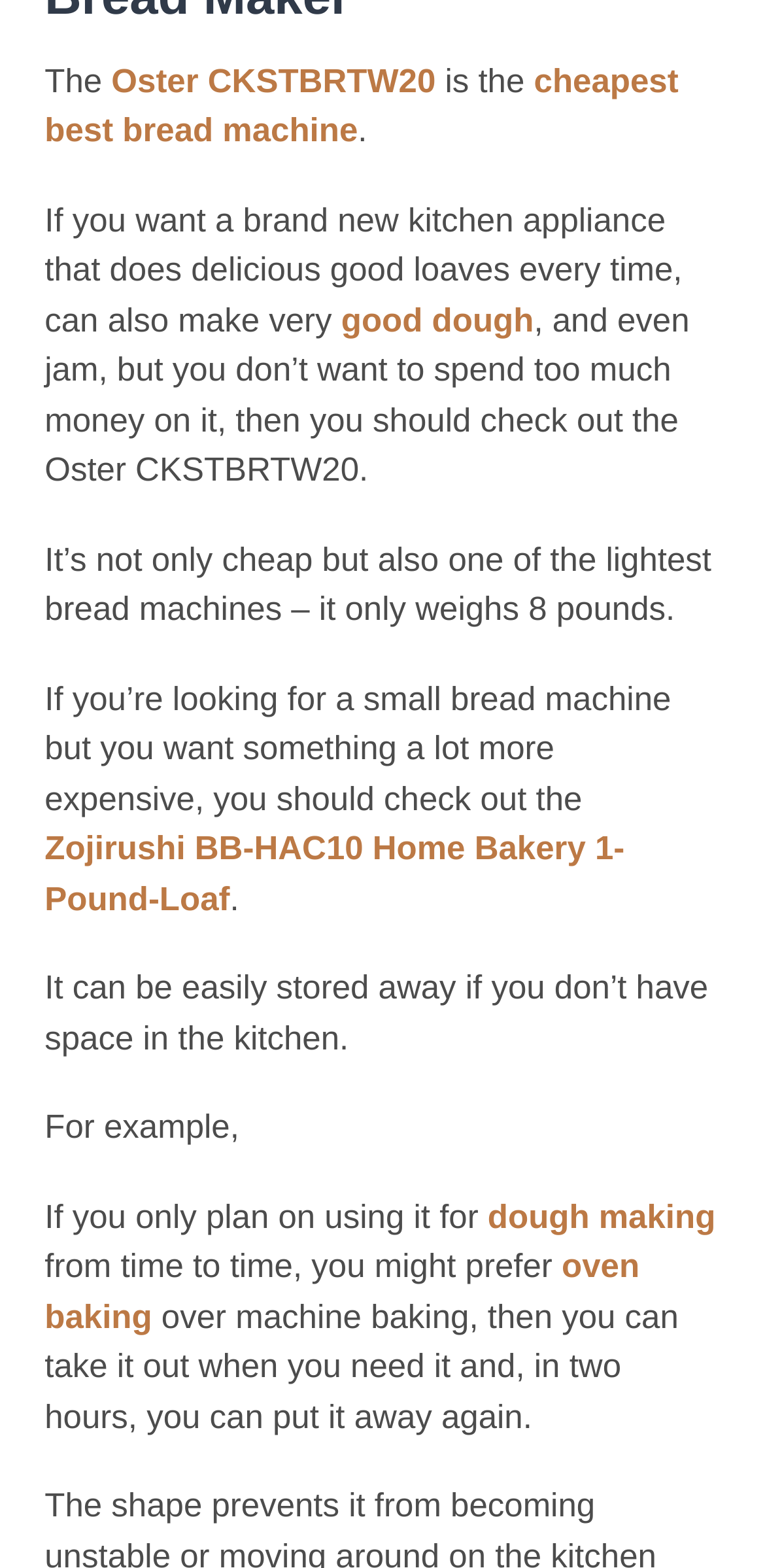Using the provided element description: "cheapest best bread machine", identify the bounding box coordinates. The coordinates should be four floats between 0 and 1 in the order [left, top, right, bottom].

[0.058, 0.04, 0.887, 0.096]